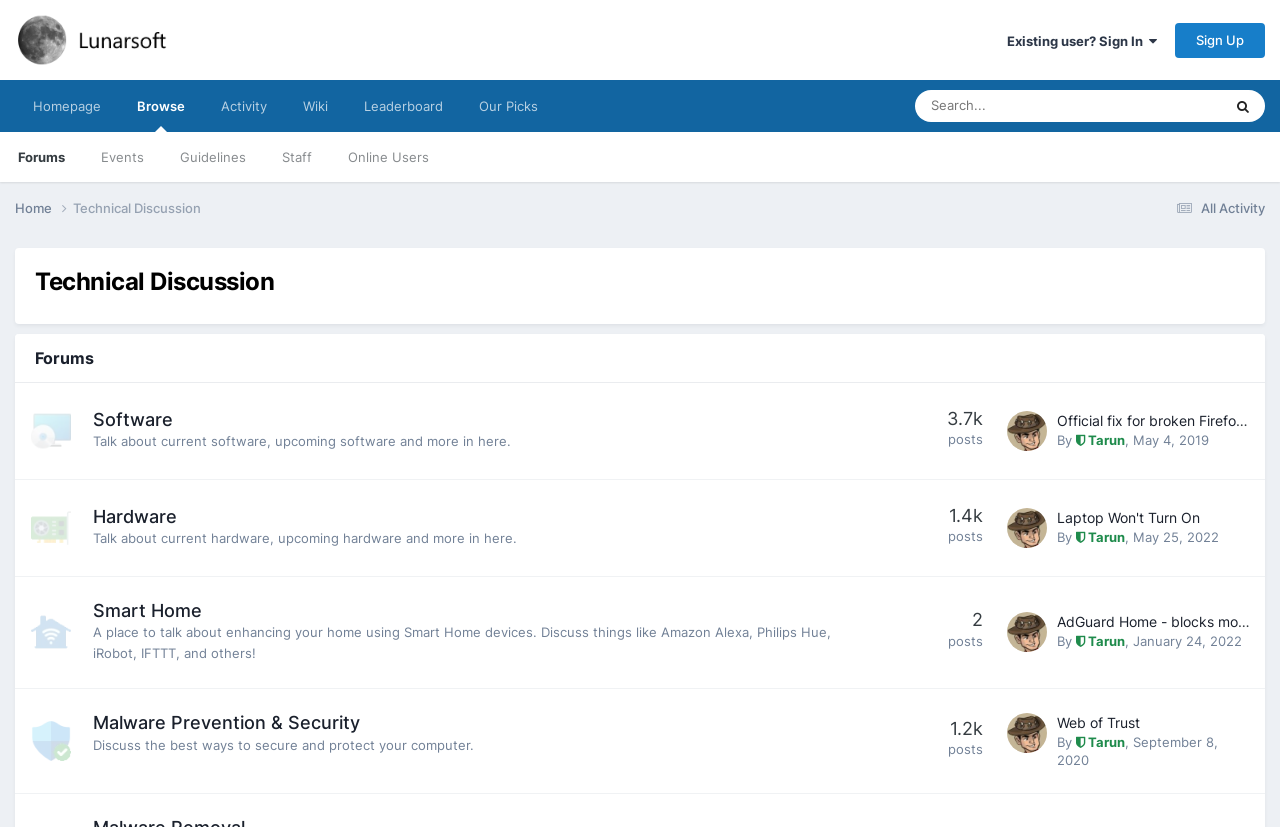Locate the bounding box coordinates of the element that needs to be clicked to carry out the instruction: "Go to the software discussion forum". The coordinates should be given as four float numbers ranging from 0 to 1, i.e., [left, top, right, bottom].

[0.073, 0.494, 0.135, 0.52]